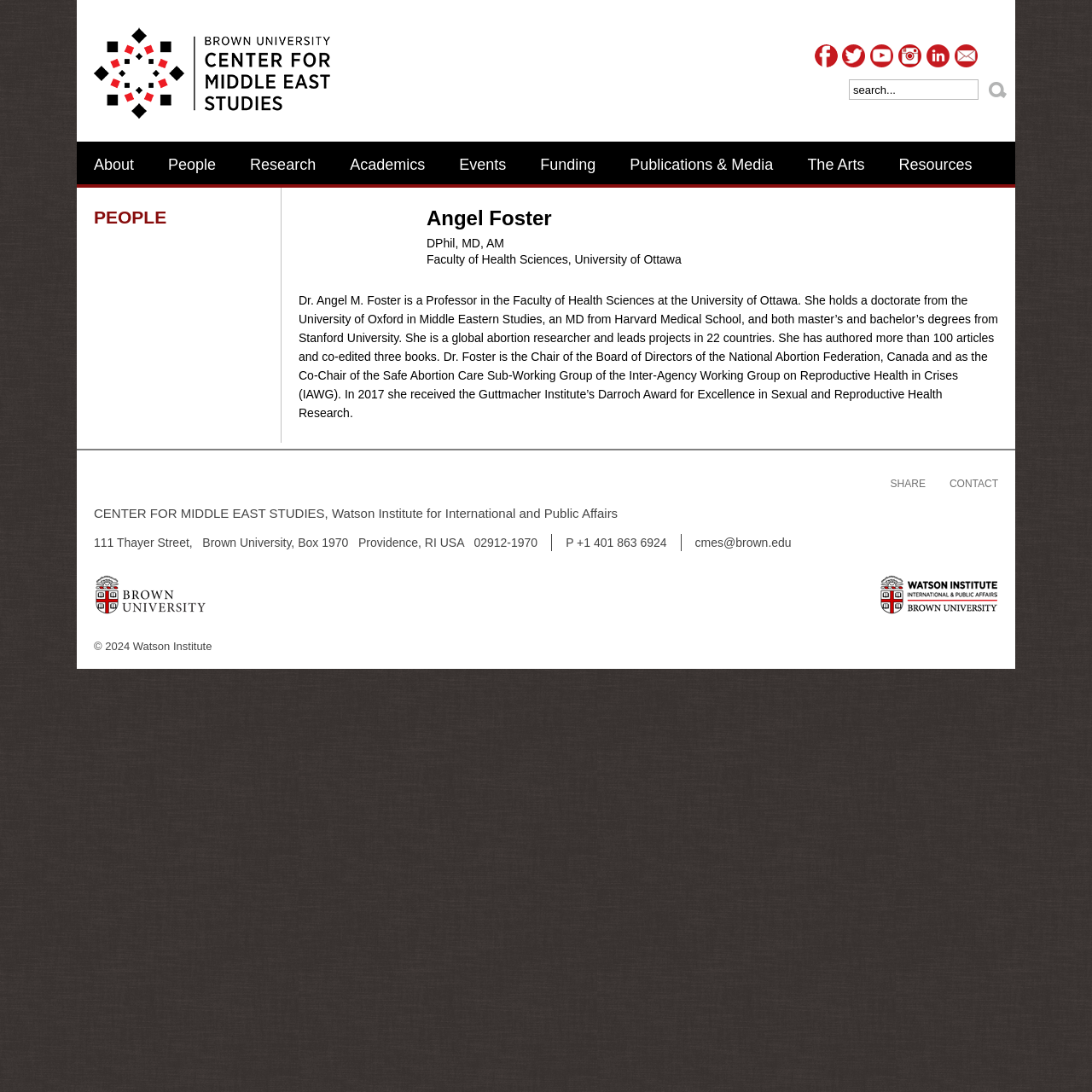Determine the bounding box coordinates for the element that should be clicked to follow this instruction: "learn more about Angel Foster". The coordinates should be given as four float numbers between 0 and 1, in the format [left, top, right, bottom].

[0.391, 0.191, 0.914, 0.209]